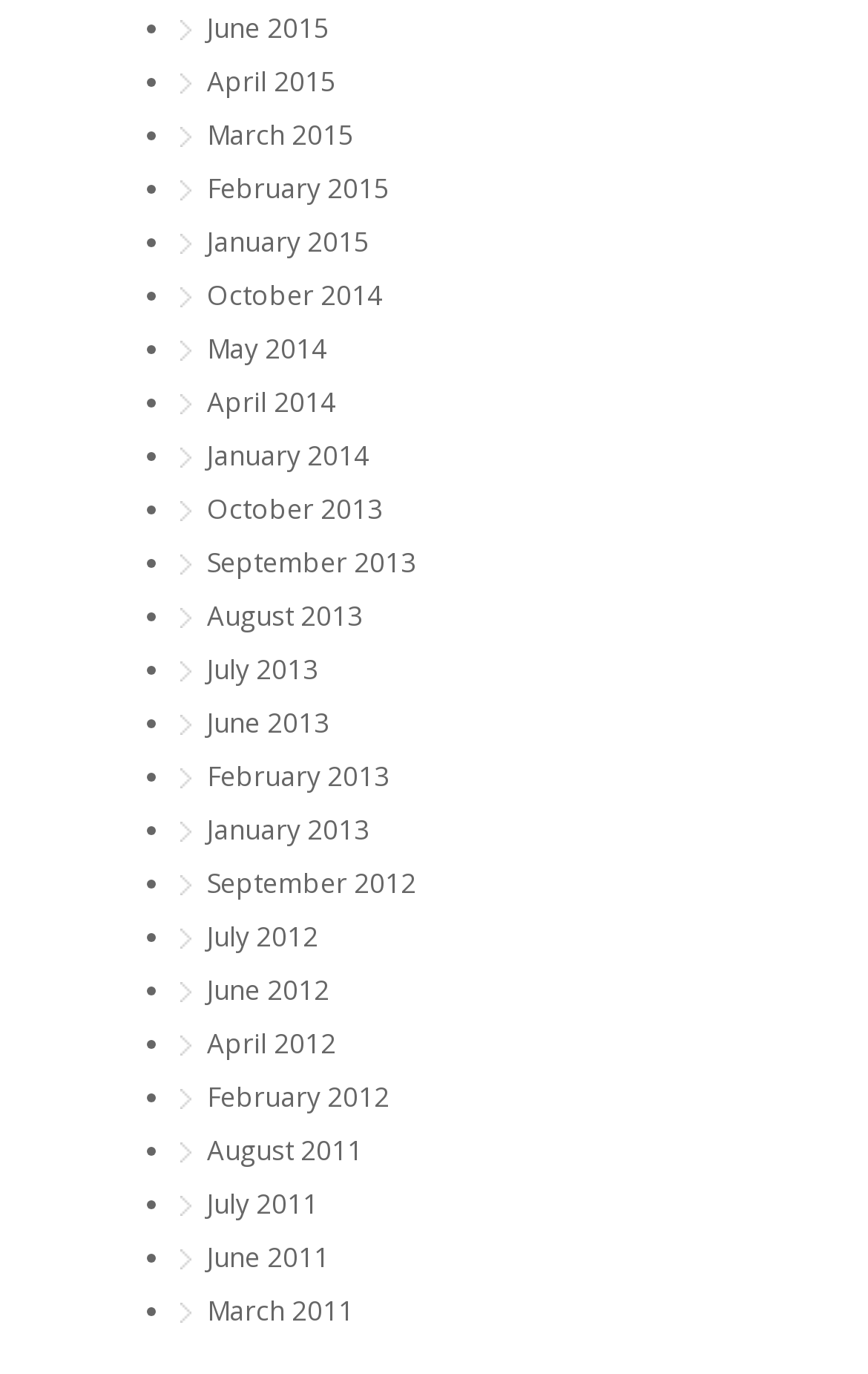Can you look at the image and give a comprehensive answer to the question:
What is the most recent month listed?

By examining the list of links, I found that the most recent month listed is June 2015, which is located at the top of the list.